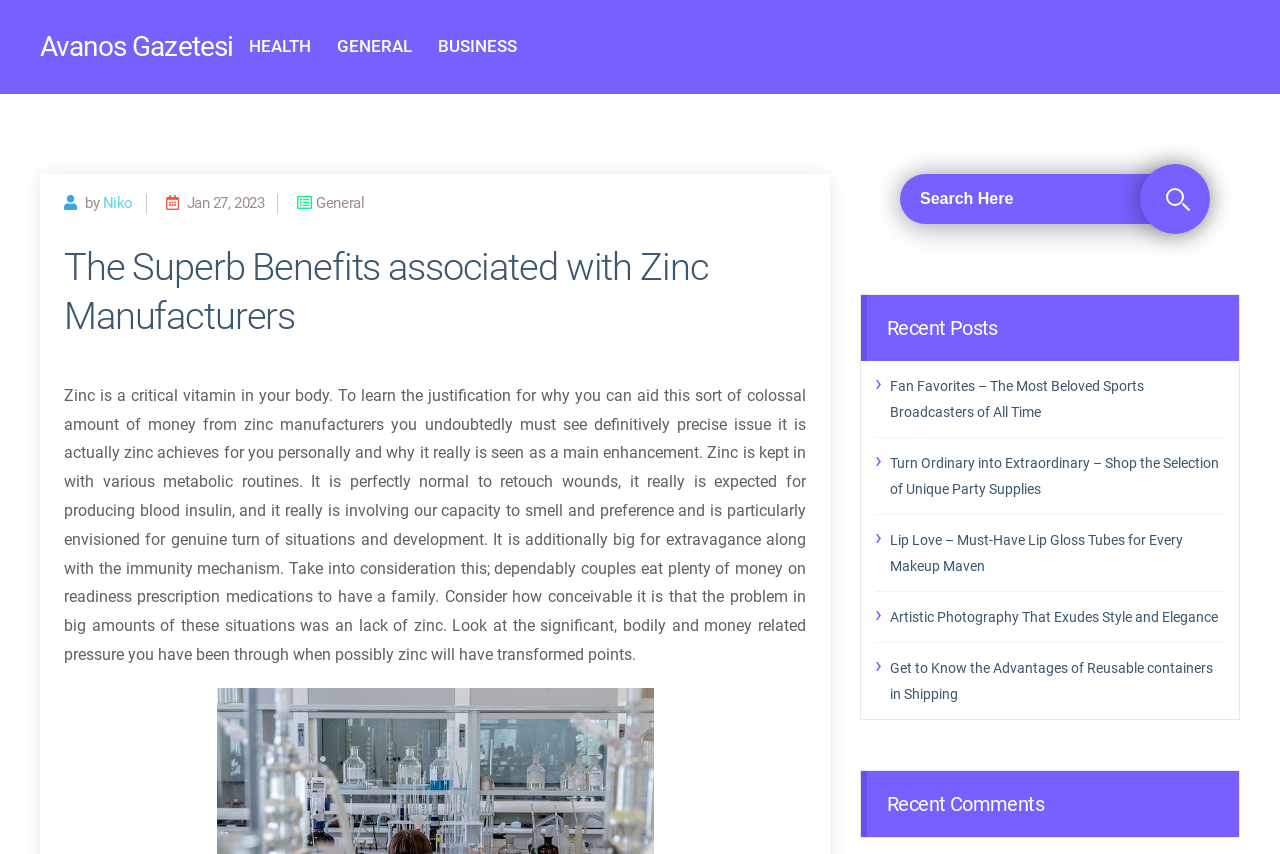Provide the bounding box coordinates for the UI element that is described as: "name="s" placeholder="Search Here"".

[0.703, 0.203, 0.938, 0.262]